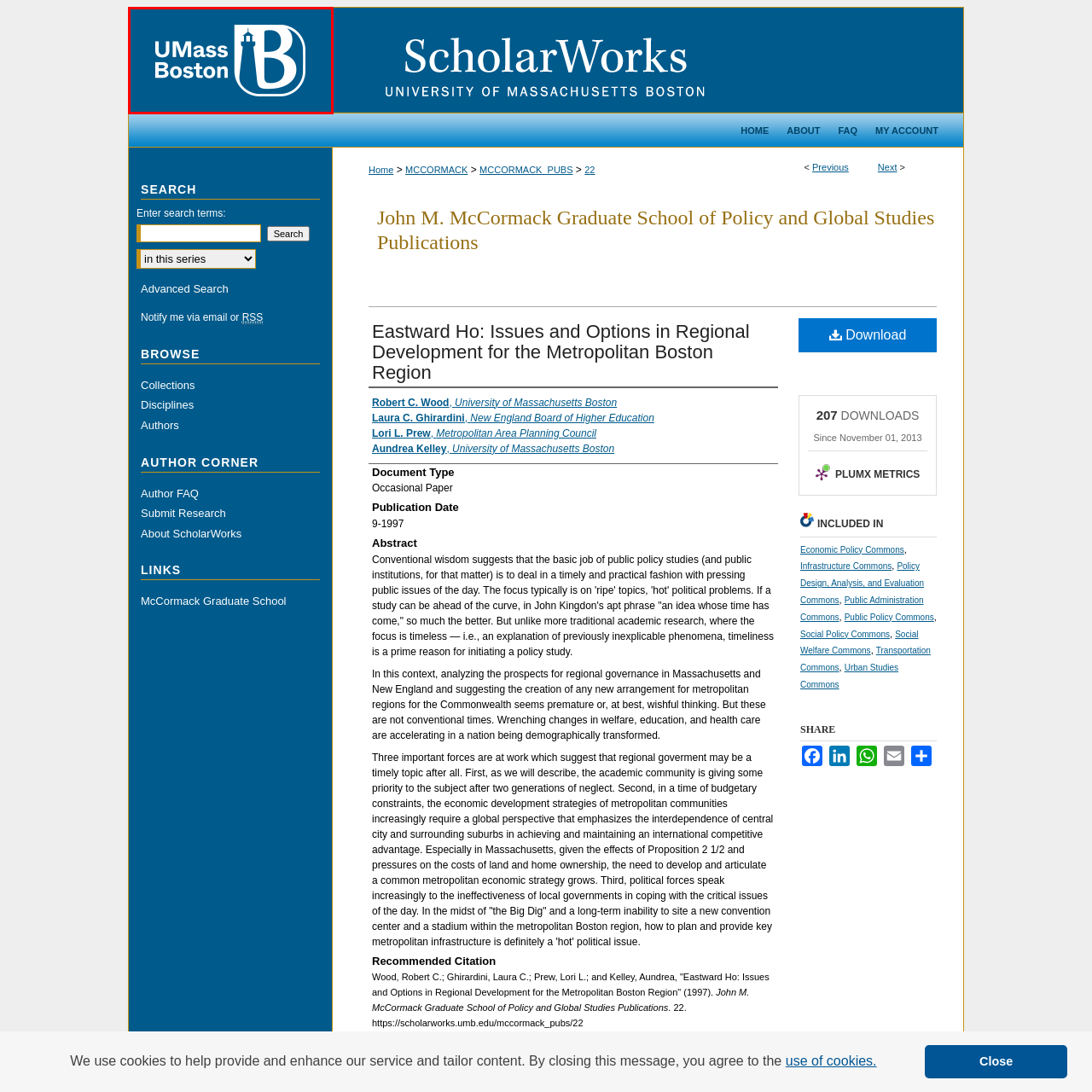What is integrated with the letter 'B' in the logo?
Observe the image marked by the red bounding box and answer in detail.

The caption explains that the logo consists of the text 'UMass Boston' alongside a stylized graphic of the letter 'B', which is integrated with an icon resembling a lighthouse, symbolizing guidance and enlightenment.